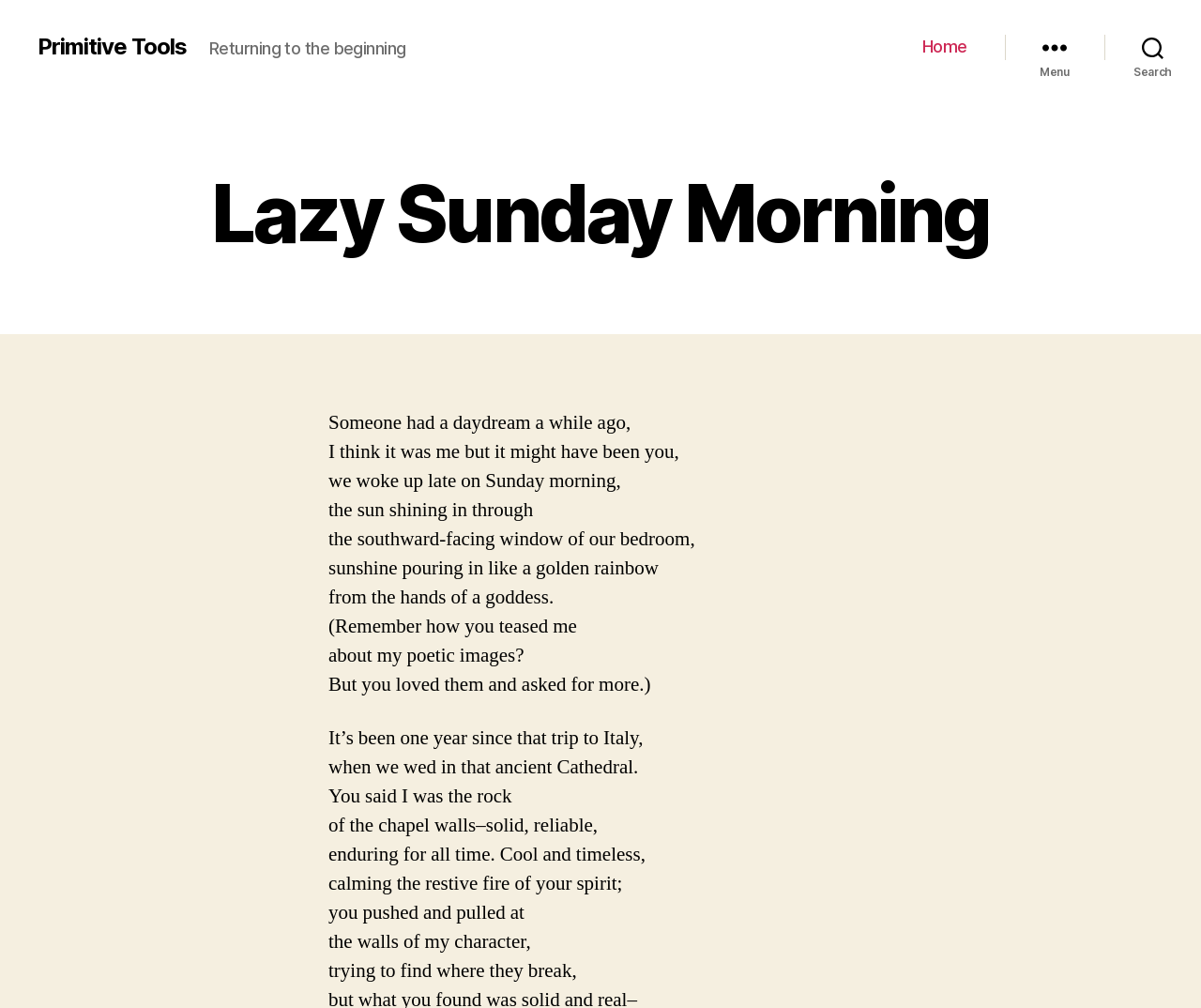Generate a comprehensive caption for the webpage you are viewing.

The webpage is titled "Lazy Sunday Morning – Primitive Tools" and has a prominent link to "Primitive Tools" at the top left corner. Below this link, there is a static text "Returning to the beginning". 

On the top right corner, there is a horizontal navigation bar with a link to "Home". Next to it, there are two buttons, "Menu" and "Search". 

The main content of the webpage is a poetic passage that starts with the heading "Lazy Sunday Morning". The passage is divided into multiple paragraphs, describing a lazy Sunday morning scene, a daydream, and a romantic trip to Italy. The text is poetic and descriptive, with vivid imagery and romantic language. 

The passage is structured into multiple lines of static text, each describing a scene or a feeling. The text is positioned in the middle of the page, with a clear hierarchy of headings and paragraphs. There are no images on the page.